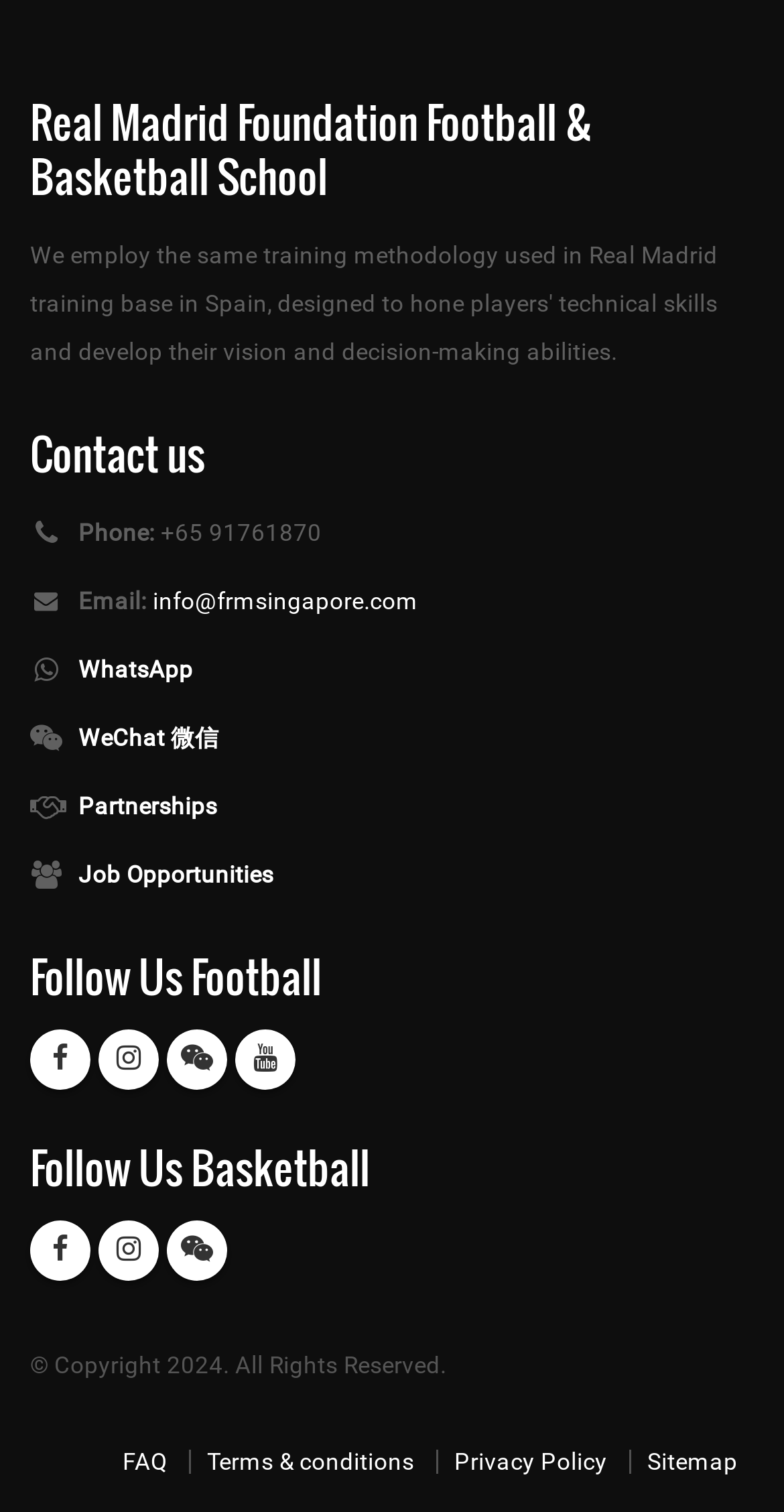Find the bounding box coordinates for the area you need to click to carry out the instruction: "Sign in". The coordinates should be four float numbers between 0 and 1, indicated as [left, top, right, bottom].

None